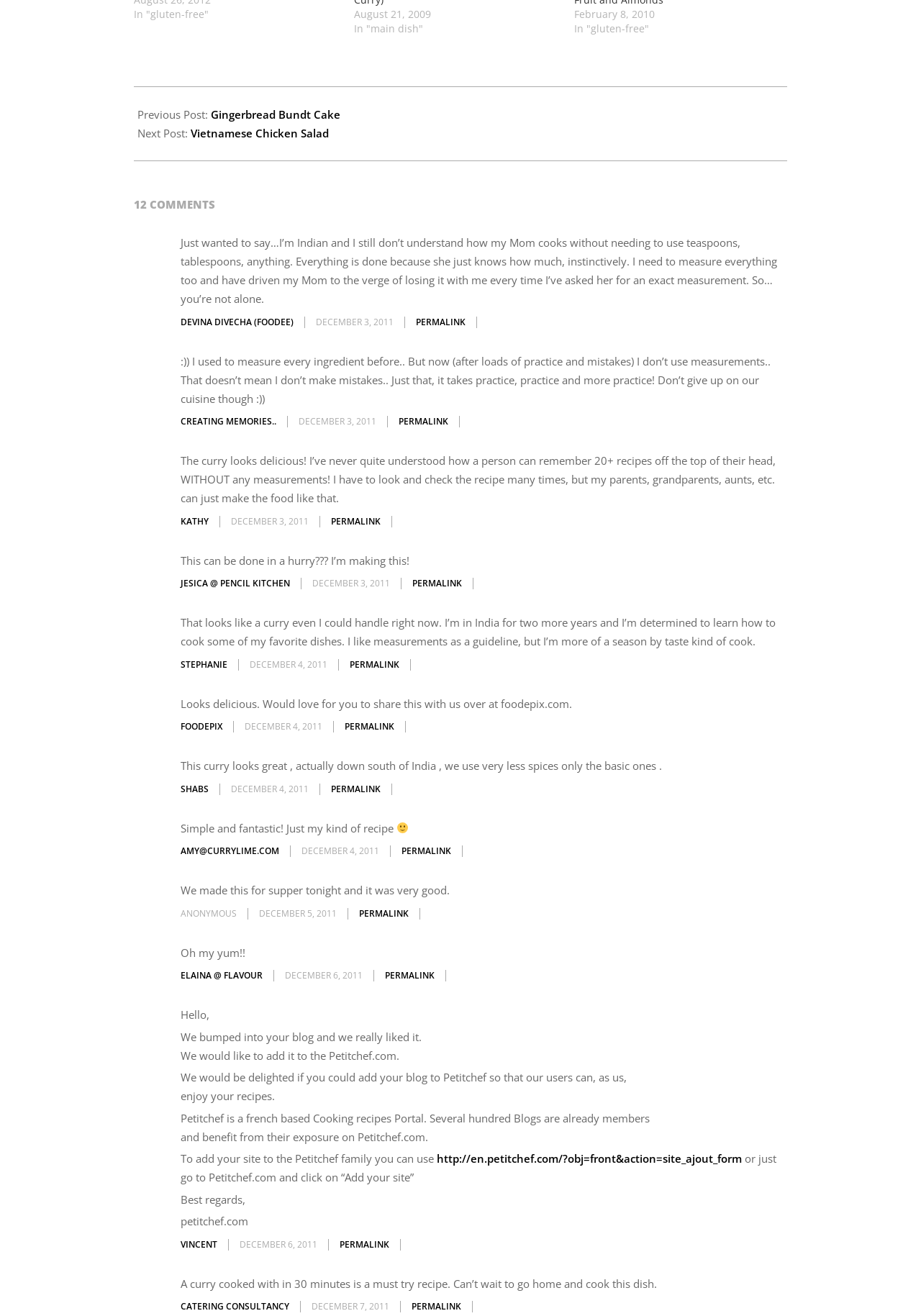Locate the bounding box coordinates of the element I should click to achieve the following instruction: "View the comments".

[0.146, 0.15, 0.854, 0.161]